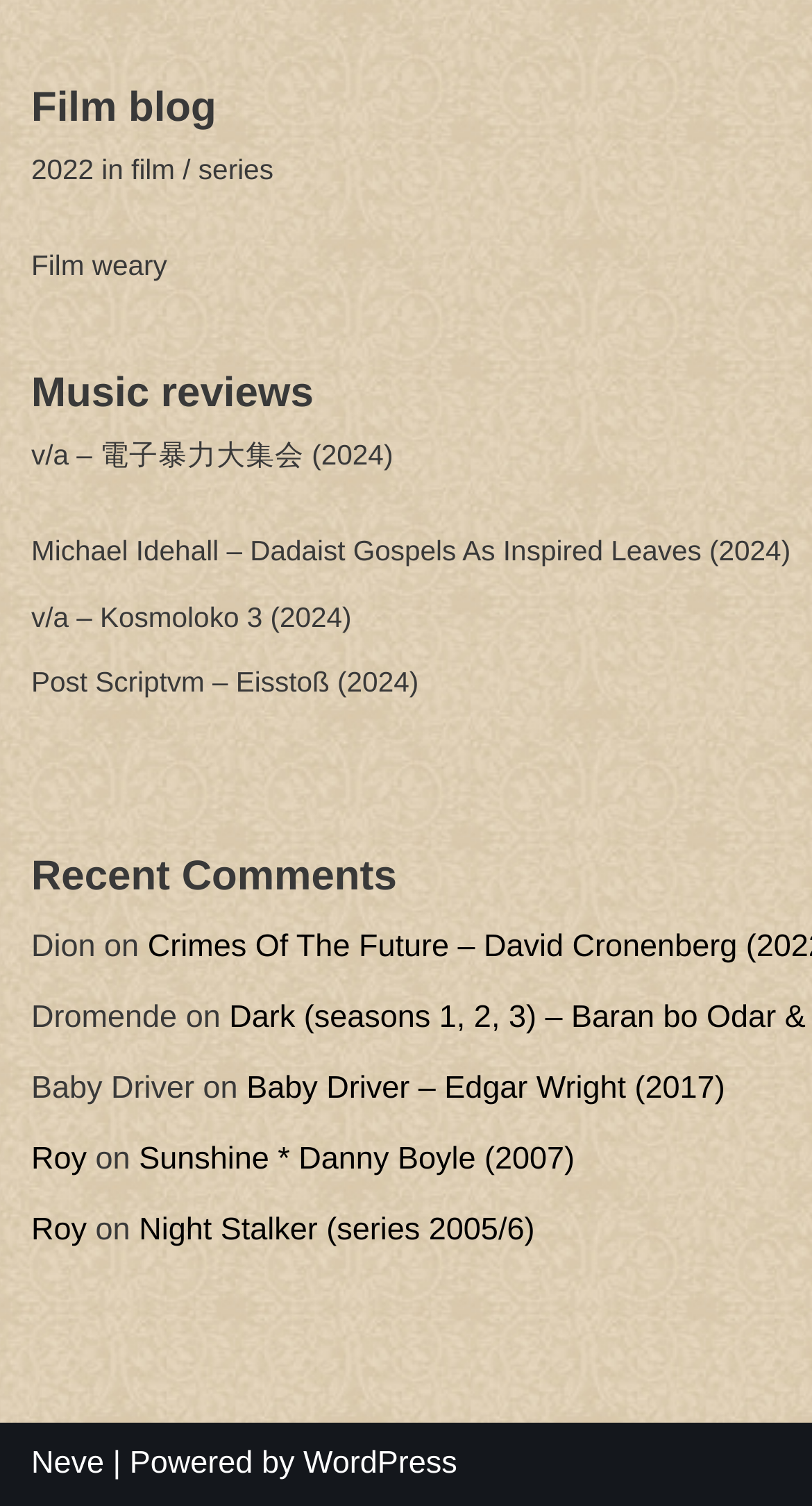What is the name of the blog?
Based on the image, answer the question in a detailed manner.

The name of the blog can be found at the top of the webpage, where it says 'Film blog' in a static text element.